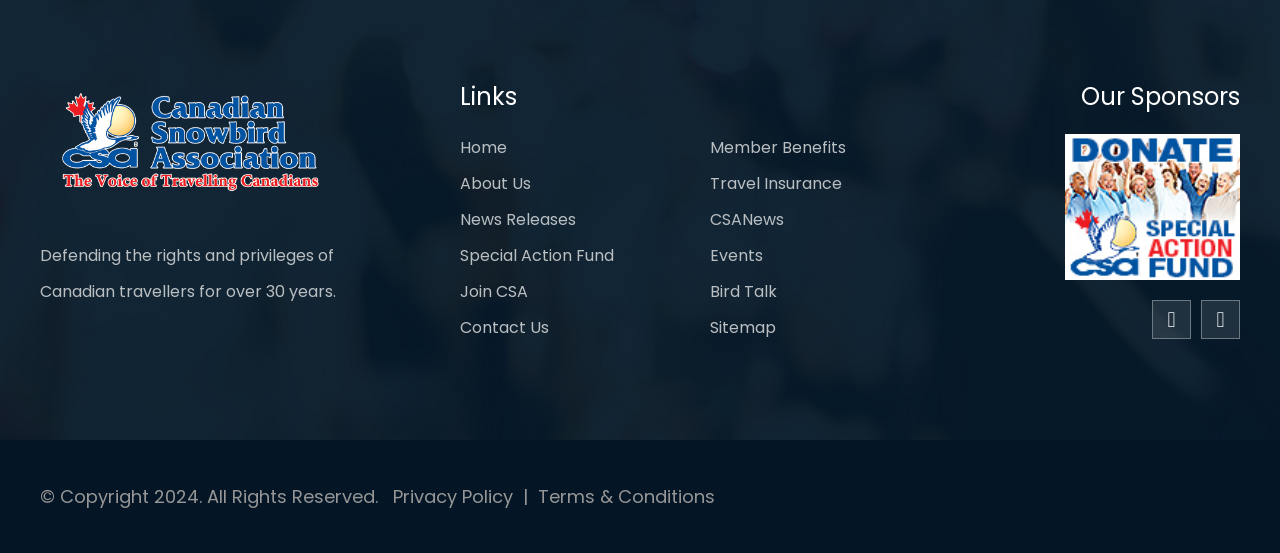Find the bounding box coordinates of the element's region that should be clicked in order to follow the given instruction: "View 'Terms & Conditions'". The coordinates should consist of four float numbers between 0 and 1, i.e., [left, top, right, bottom].

[0.42, 0.876, 0.559, 0.921]